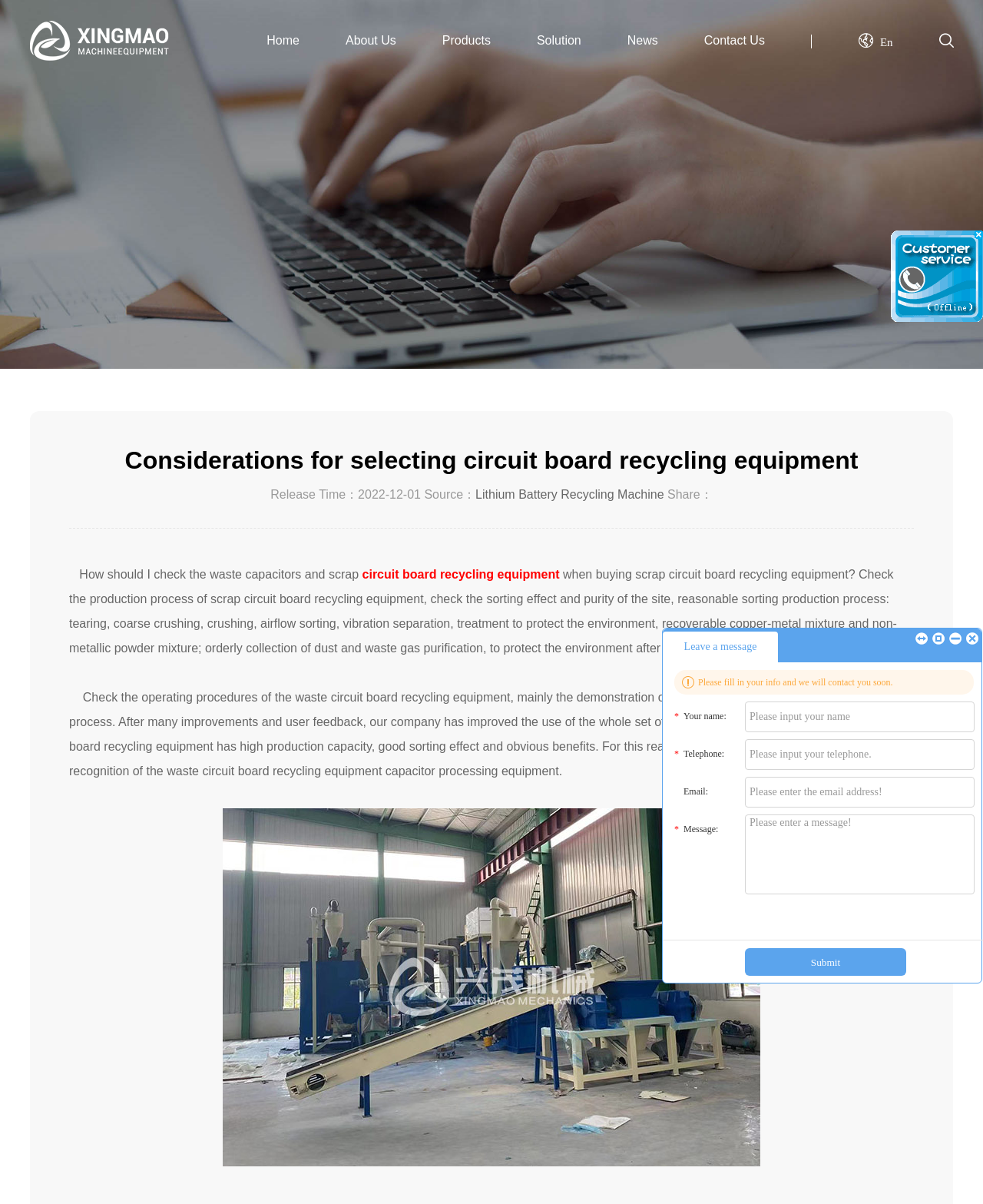Using the information in the image, could you please answer the following question in detail:
What is the purpose of the image at the top of the webpage?

The image at the top of the webpage is related to Lithium-ion Battery Recycling Machine, which is likely a product or service offered by Xingmao Machinery, the company mentioned in the webpage.